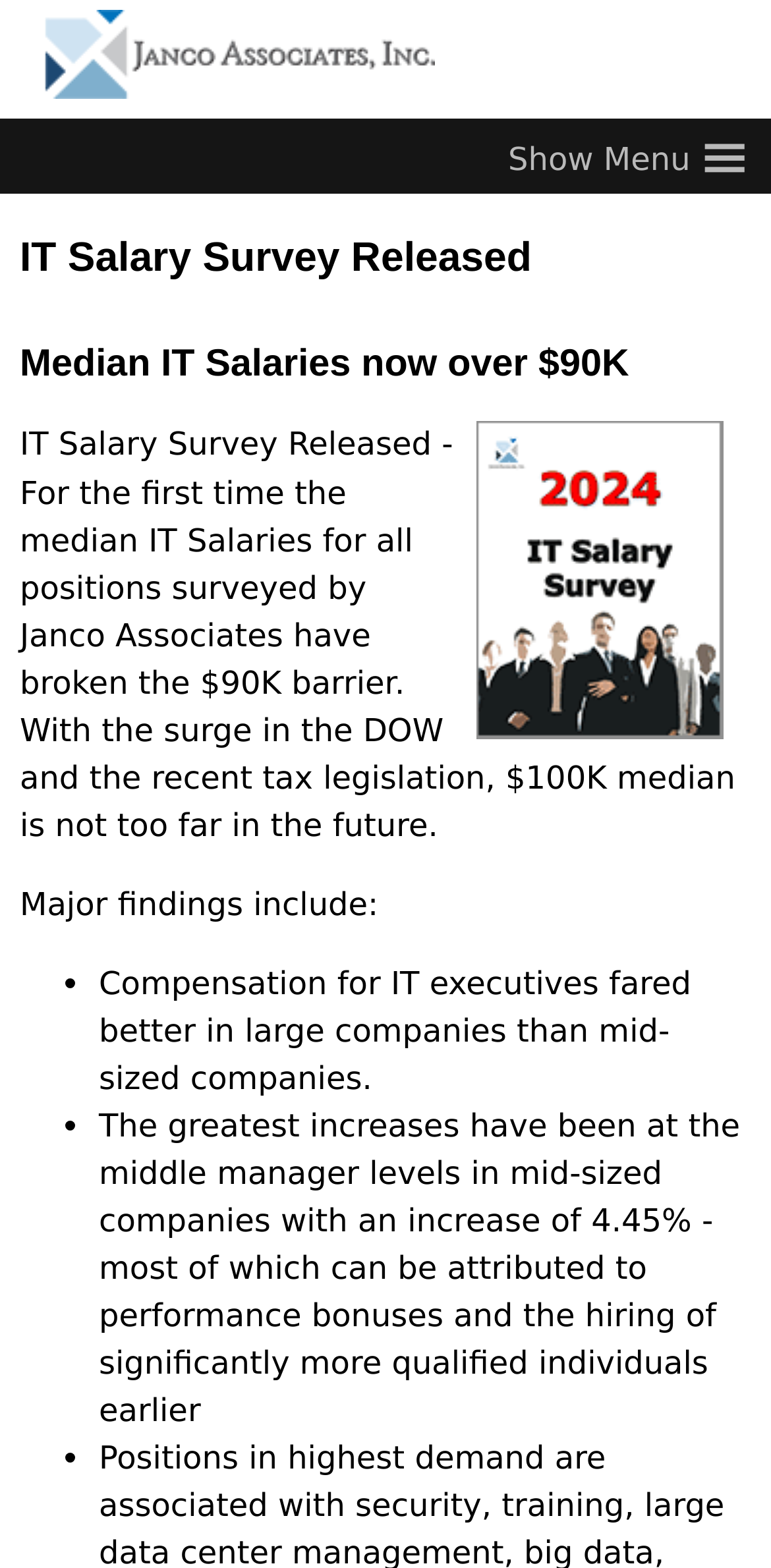What is the current state of the DOW?
Refer to the screenshot and deliver a thorough answer to the question presented.

The webpage mentions 'the surge in the DOW' in the context of the median IT salary breaking the $90K barrier, indicating that the DOW is currently surging.